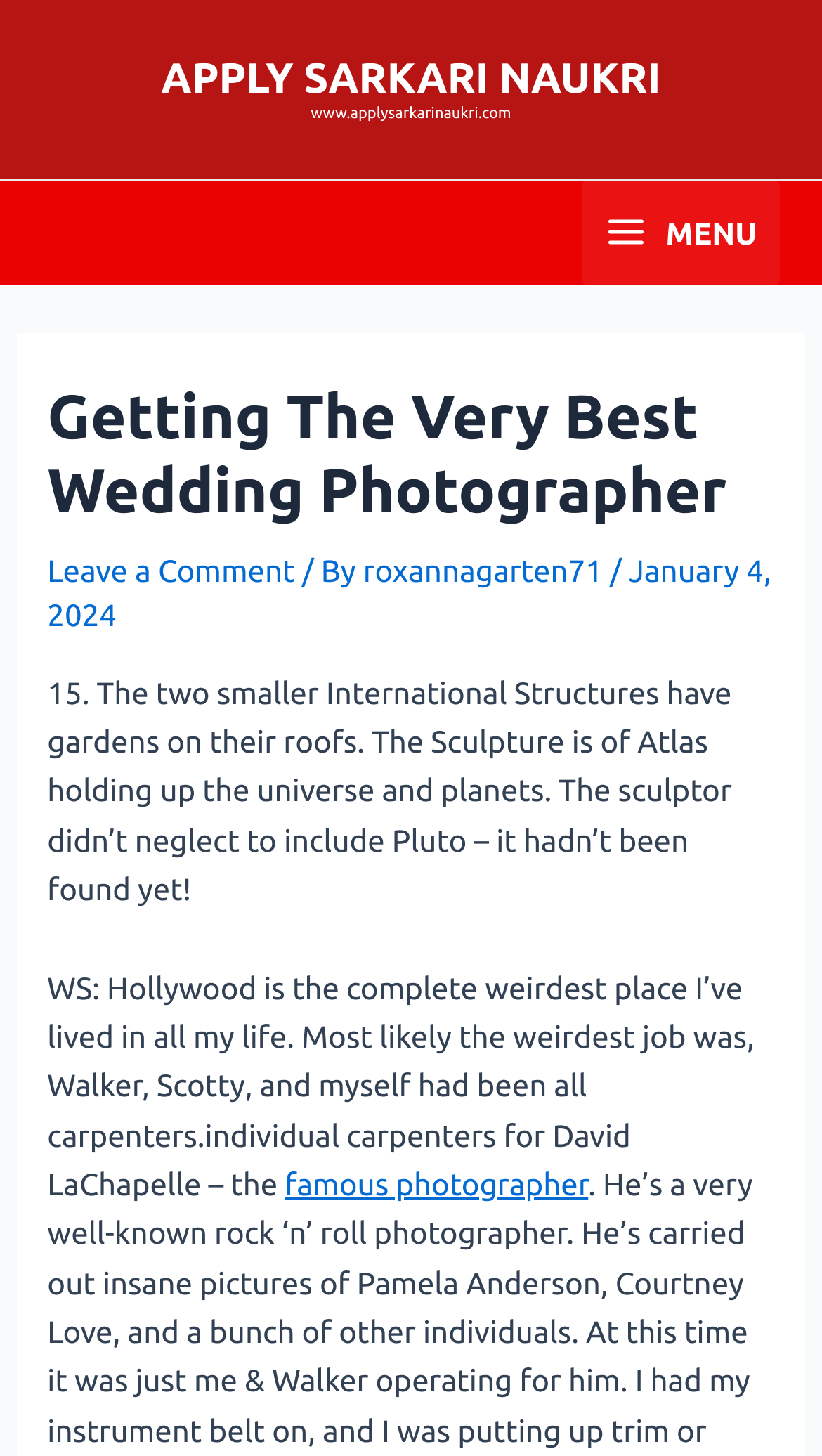Locate the UI element described by Stickiness and provide its bounding box coordinates. Use the format (top-left x, top-left y, bottom-right x, bottom-right y) with all values as floating point numbers between 0 and 1.

None